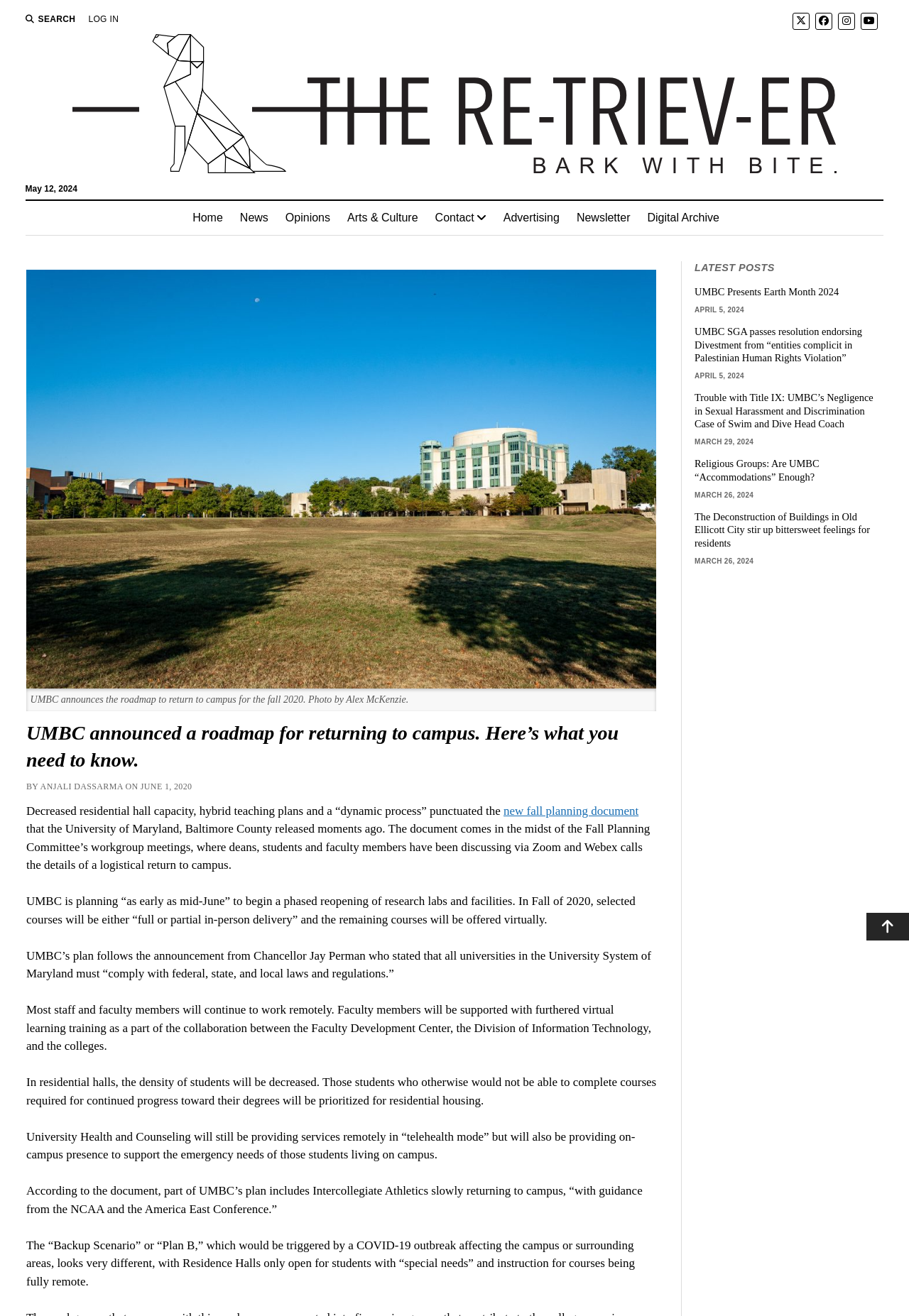Please provide the bounding box coordinates for the element that needs to be clicked to perform the instruction: "Log in to the website". The coordinates must consist of four float numbers between 0 and 1, formatted as [left, top, right, bottom].

[0.097, 0.01, 0.131, 0.019]